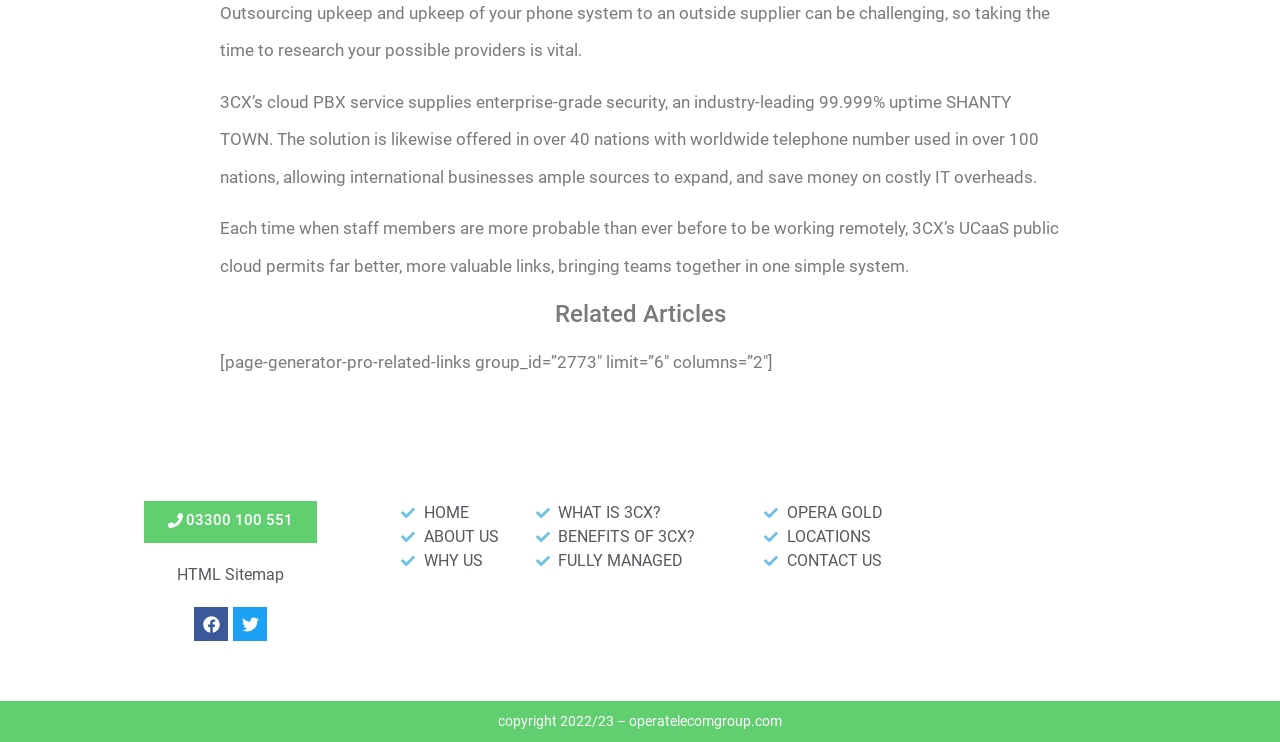How many columns are used to display related articles?
Answer the question based on the image using a single word or a brief phrase.

2